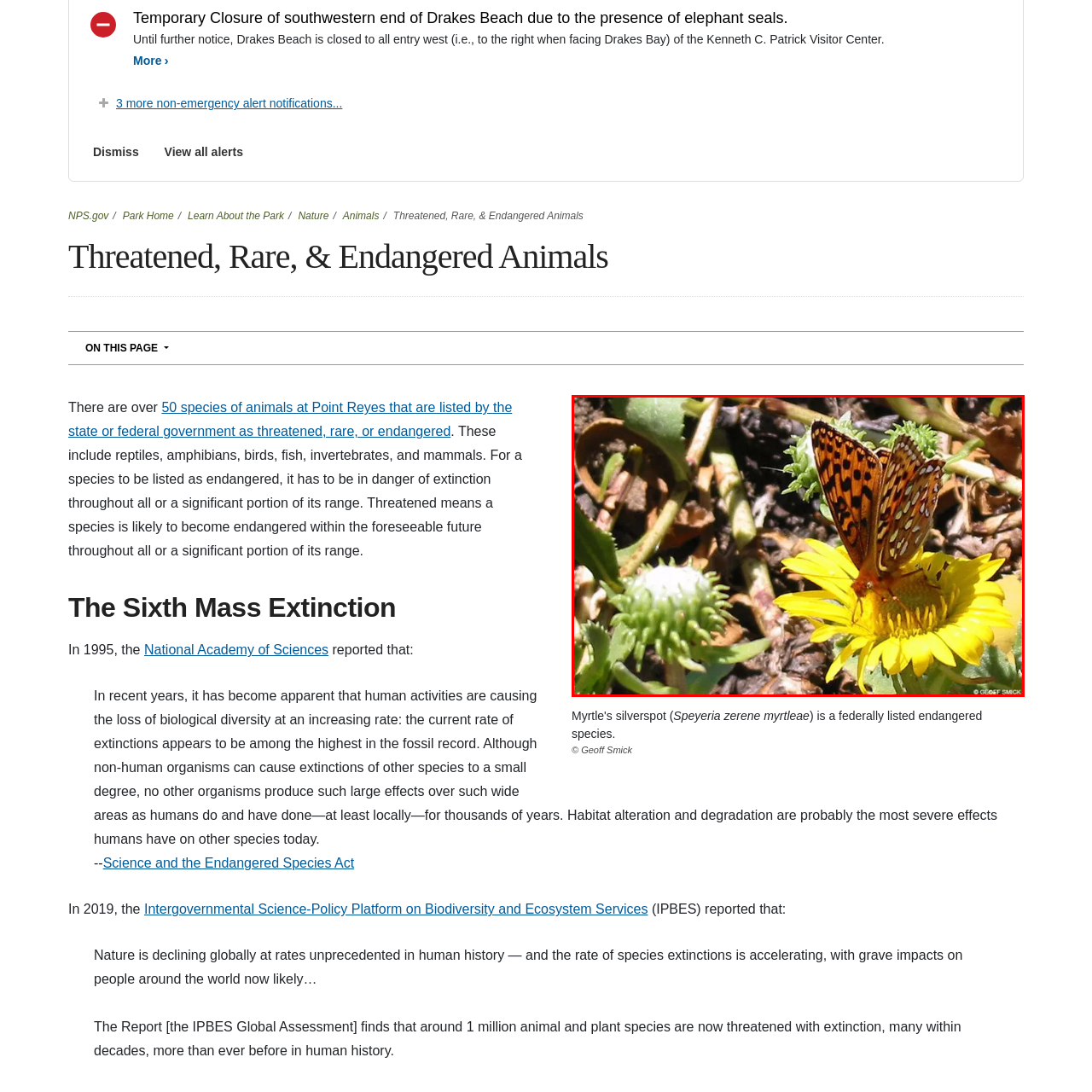Direct your attention to the red-bounded image and answer the question with a single word or phrase:
What is the conservation status of this butterfly species?

Endangered